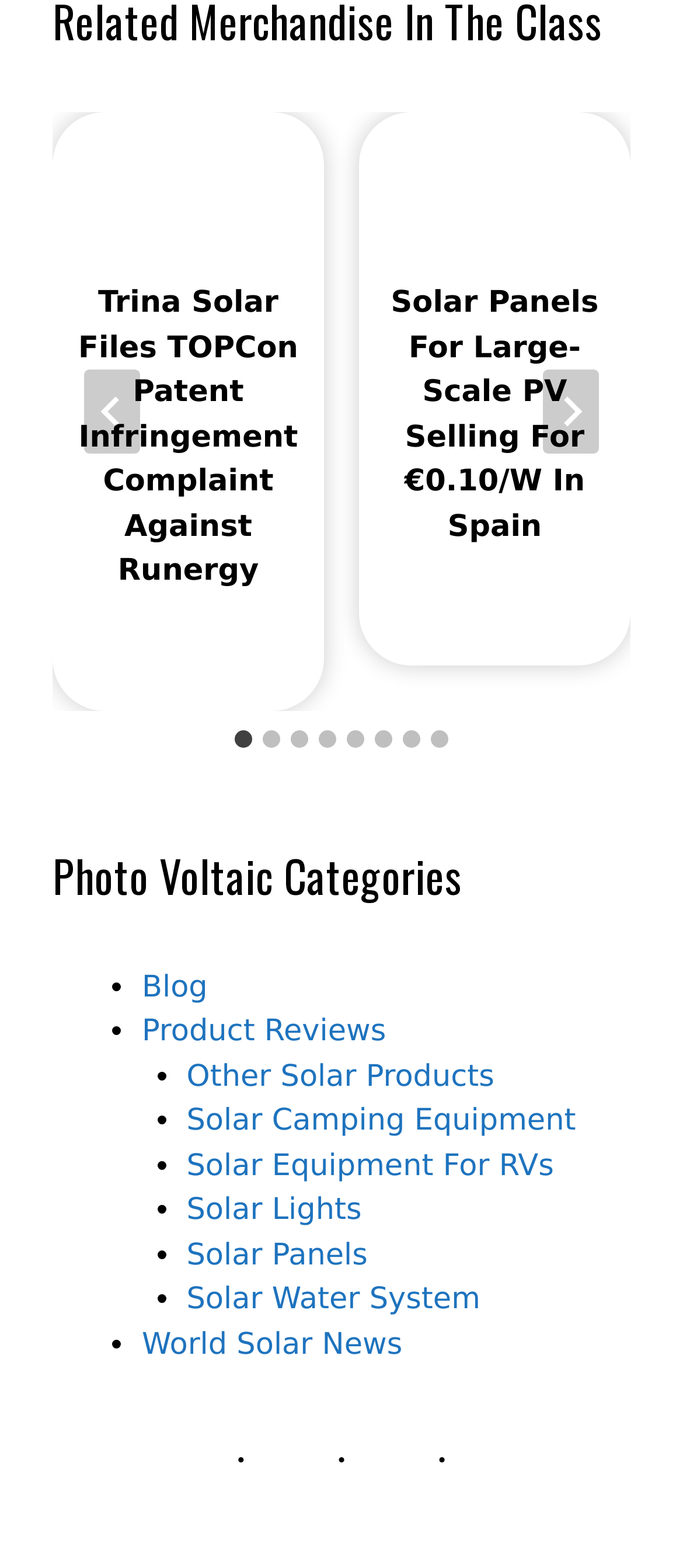Identify the bounding box coordinates of the clickable section necessary to follow the following instruction: "Select slide 2". The coordinates should be presented as four float numbers from 0 to 1, i.e., [left, top, right, bottom].

[0.385, 0.466, 0.41, 0.477]